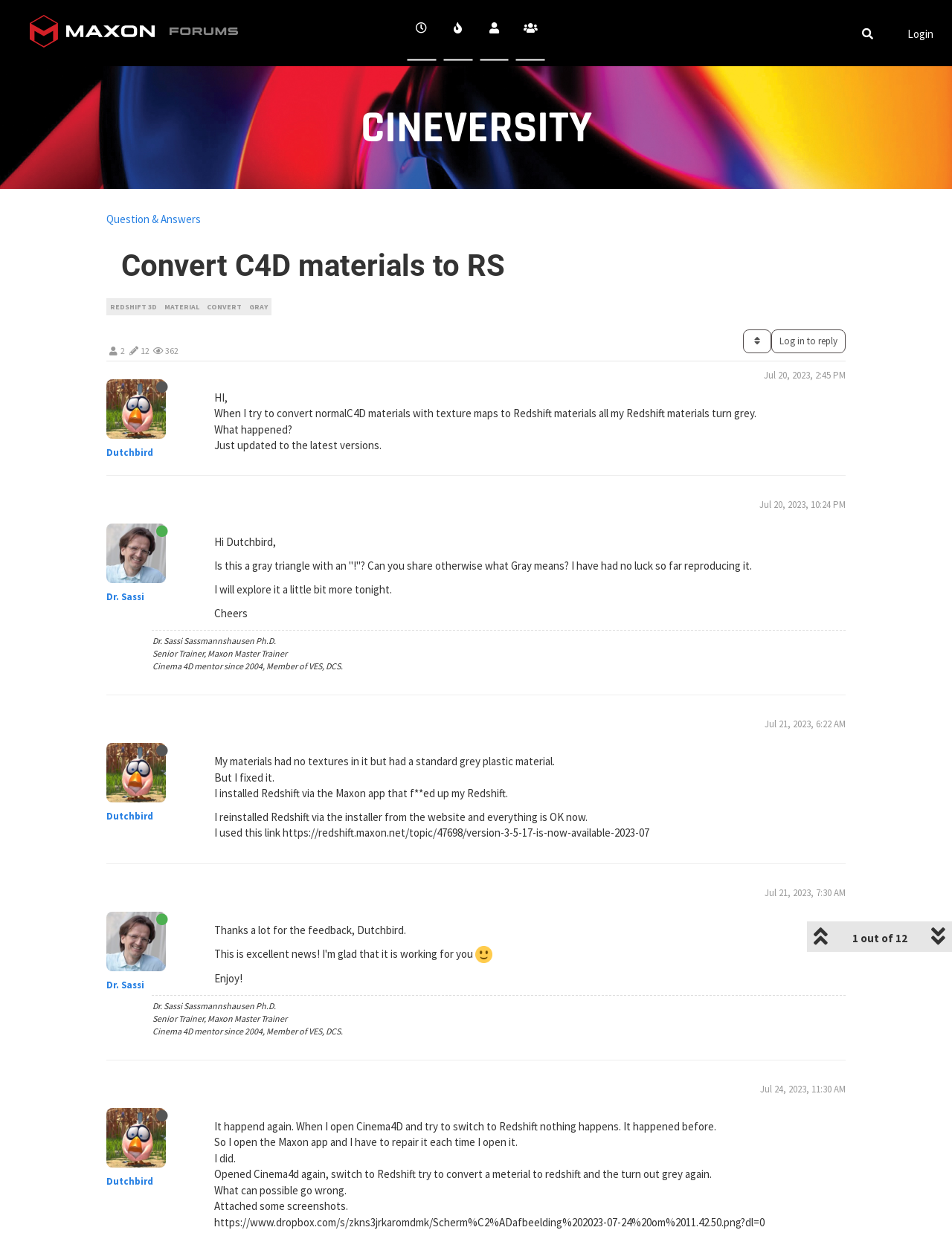Could you provide the bounding box coordinates for the portion of the screen to click to complete this instruction: "Check the Workshop on Migration and Analysis"?

None